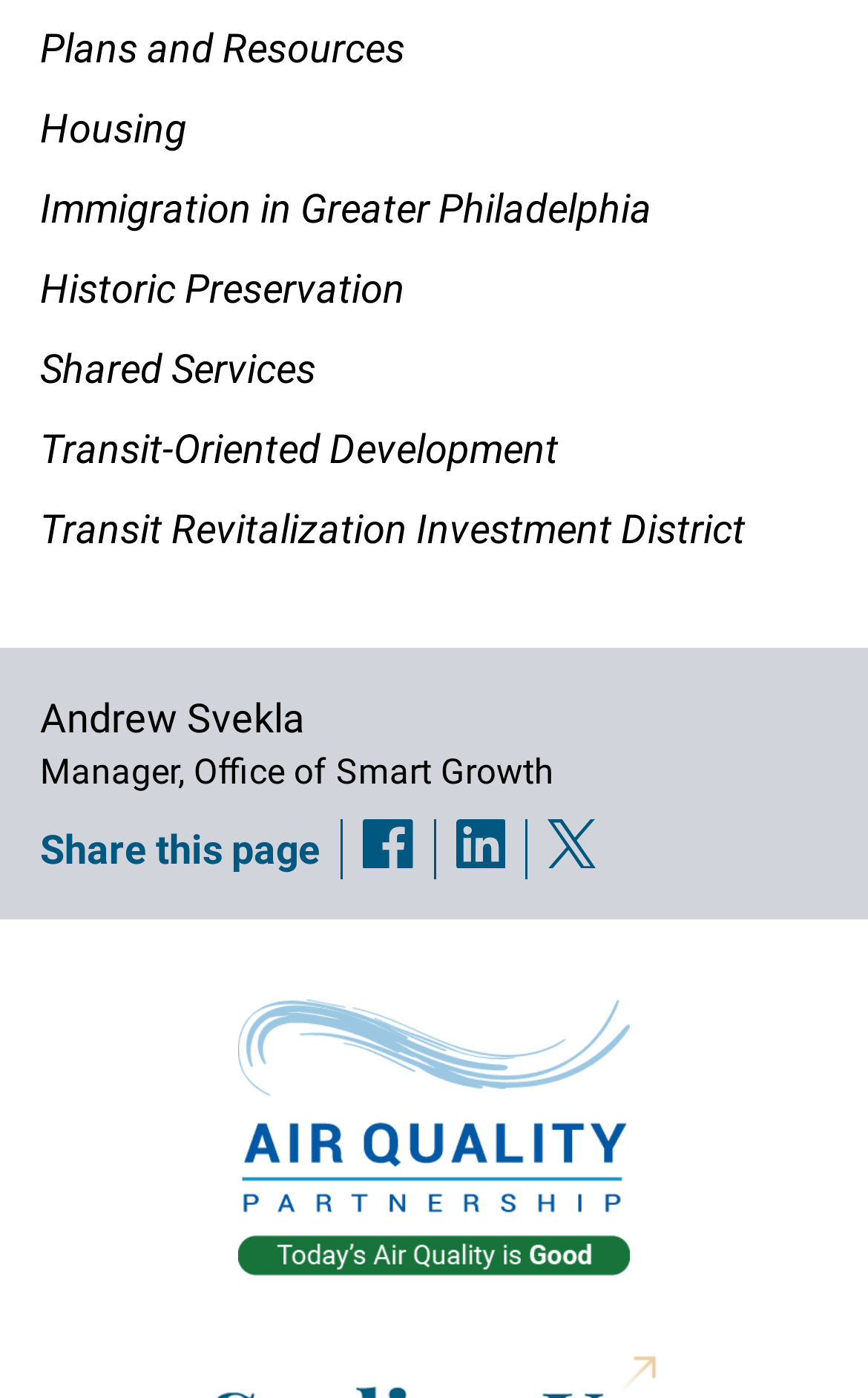Find the UI element described as: ".cls-1{fill:currentColor;}" and predict its bounding box coordinates. Ensure the coordinates are four float numbers between 0 and 1, [left, top, right, bottom].

[0.63, 0.586, 0.687, 0.622]